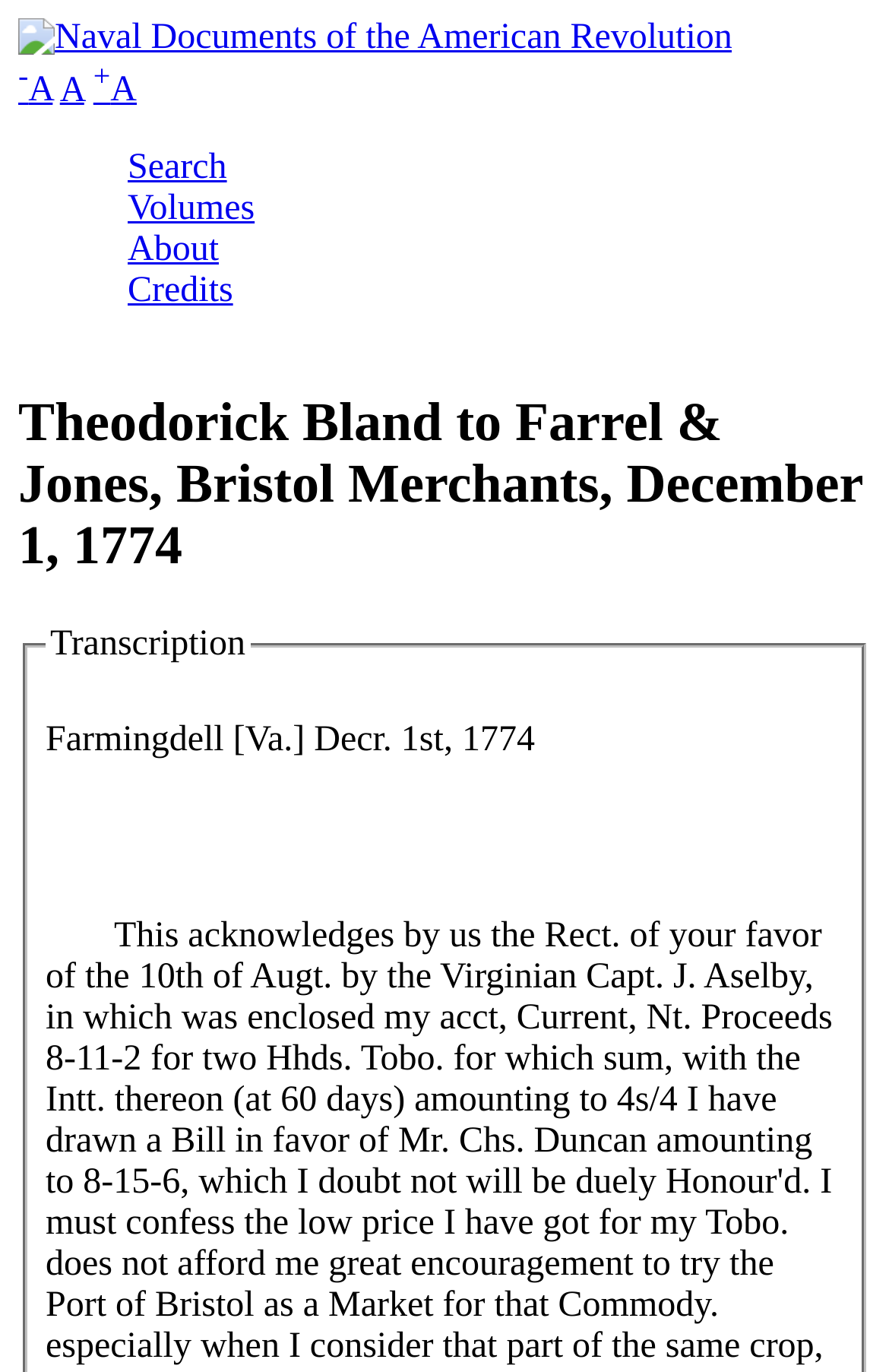Extract the bounding box coordinates for the HTML element that matches this description: "Search". The coordinates should be four float numbers between 0 and 1, i.e., [left, top, right, bottom].

[0.144, 0.109, 0.255, 0.137]